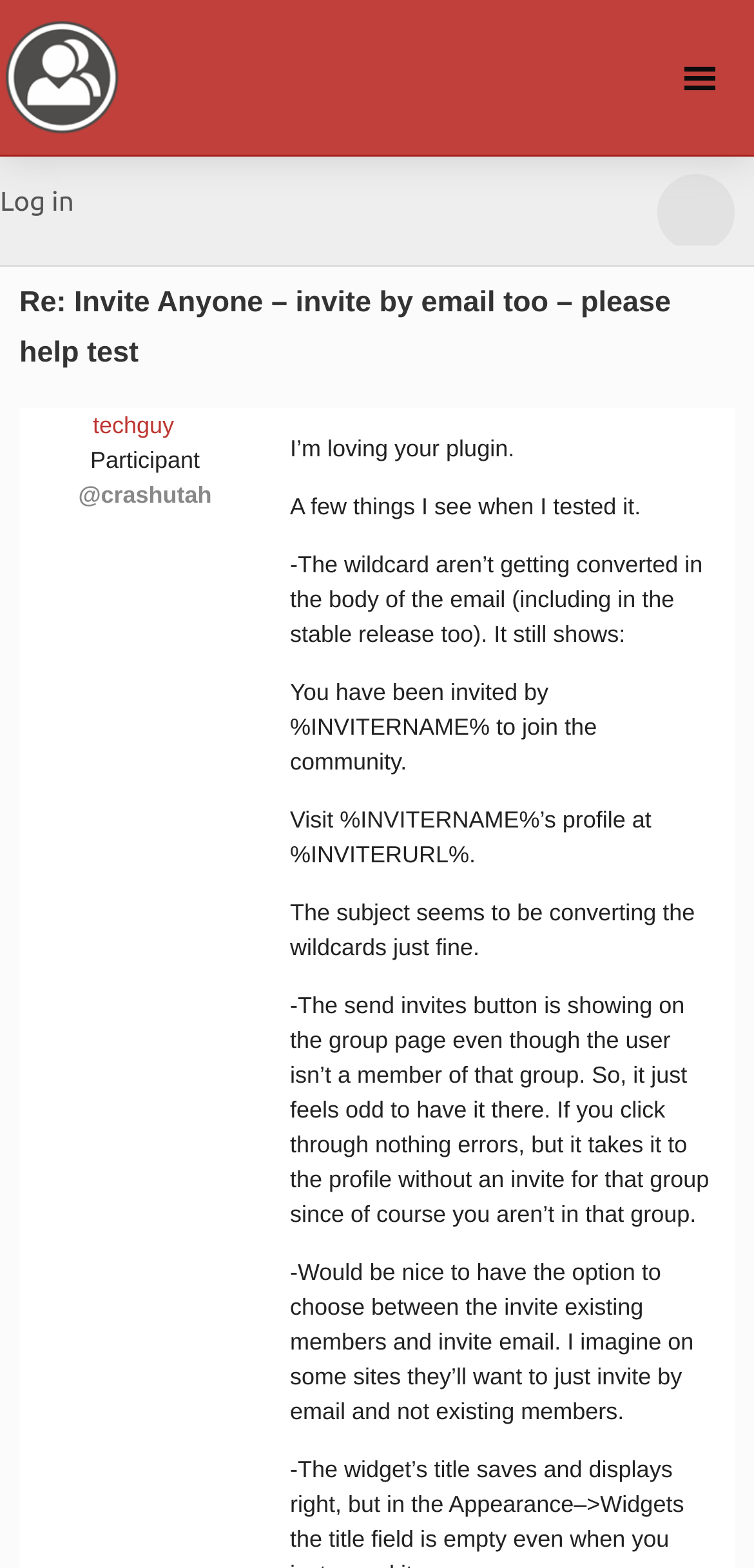From the webpage screenshot, identify the region described by Log in. Provide the bounding box coordinates as (top-left x, top-left y, bottom-right x, bottom-right y), with each value being a floating point number between 0 and 1.

[0.0, 0.1, 0.098, 0.157]